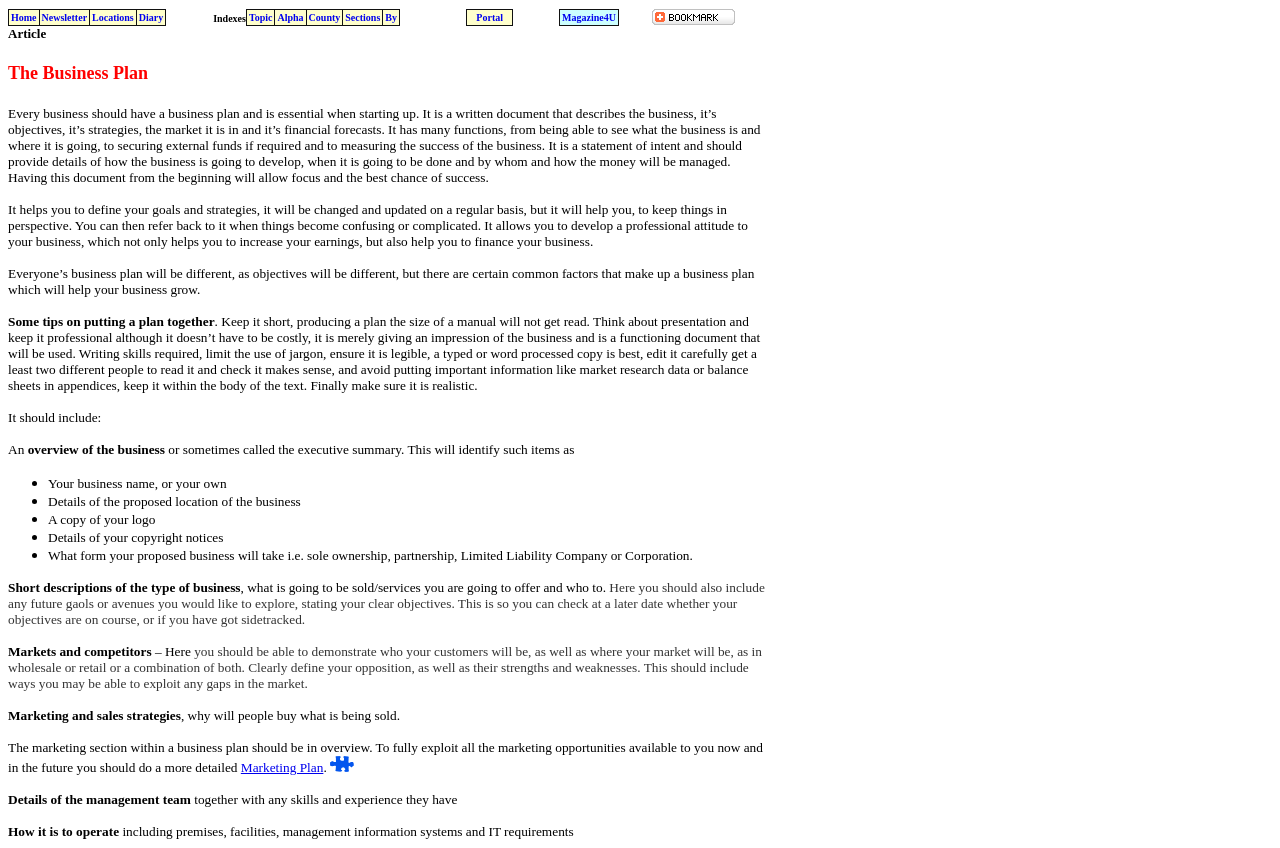Generate a thorough caption that explains the contents of the webpage.

The webpage is titled "The Business Plan" and appears to be a guide or template for creating a business plan. At the top of the page, there is a navigation menu with links to "Home", "Newsletter", "Locations", and "Diary". Below this menu, there are two columns of links, with the left column containing links to "Topic", "Alpha", "County", "Sections", and "By", and the right column containing links to "Portal" and "Magazine4U".

The main content of the page is divided into sections, each with a heading and a list of bullet points or paragraphs of text. The sections appear to be related to different aspects of a business plan, such as the proposed location of the business, the type of business, markets and competitors, marketing and sales strategies, and the management team.

The first section, "Details of the proposed location of the business", has a list of bullet points that include "A copy of your logo", "Details of your copyright notices", and "What form your proposed business will take". The next section, "Short descriptions of the type of business", has a paragraph of text that describes what should be included in this section of the business plan.

The following sections, "Markets and competitors", "Marketing and sales strategies", and "Details of the management team", each have a heading and a paragraph of text that describes what should be included in these sections of the business plan. There are also links to a "Marketing Plan" and an "Article Link" in the "Marketing and sales strategies" section.

The page also has an image, which is likely a logo or icon, next to the "Article Link". The overall layout of the page is organized and easy to follow, with clear headings and concise text.